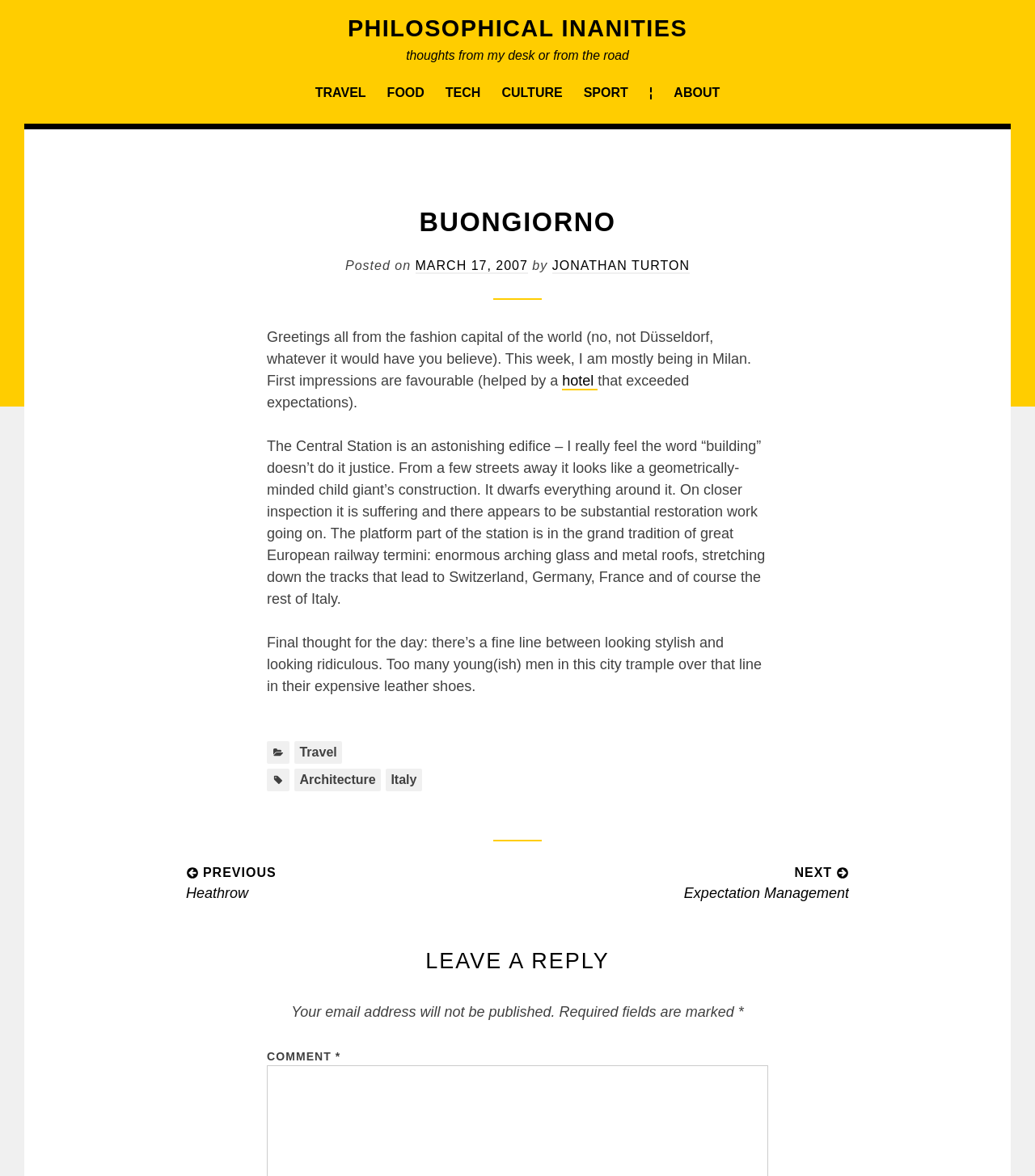Given the description of a UI element: "Philosophical Inanities", identify the bounding box coordinates of the matching element in the webpage screenshot.

[0.336, 0.013, 0.664, 0.035]